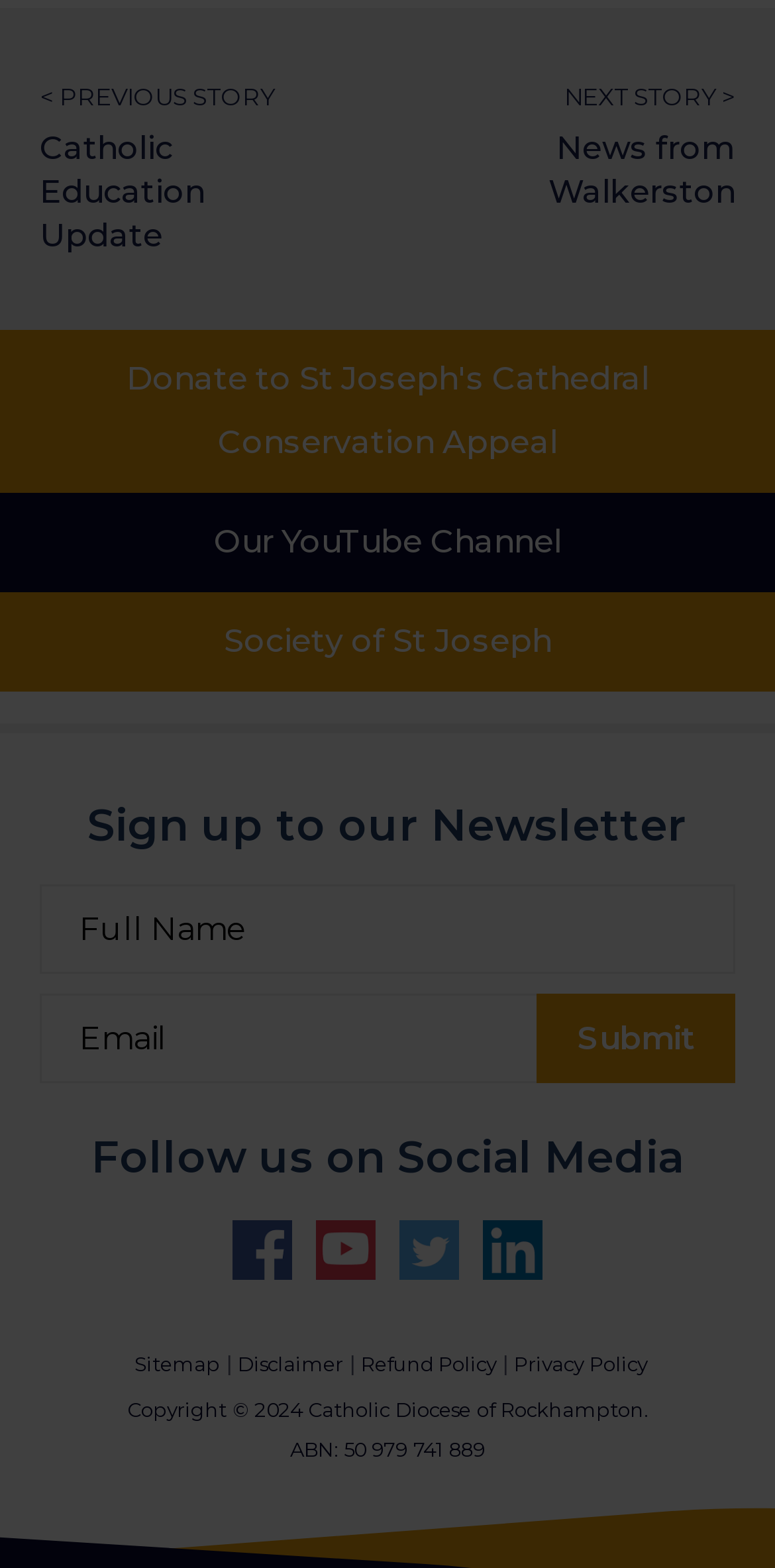Locate the bounding box coordinates of the clickable element to fulfill the following instruction: "Read the Disclaimer". Provide the coordinates as four float numbers between 0 and 1 in the format [left, top, right, bottom].

[0.306, 0.862, 0.442, 0.879]